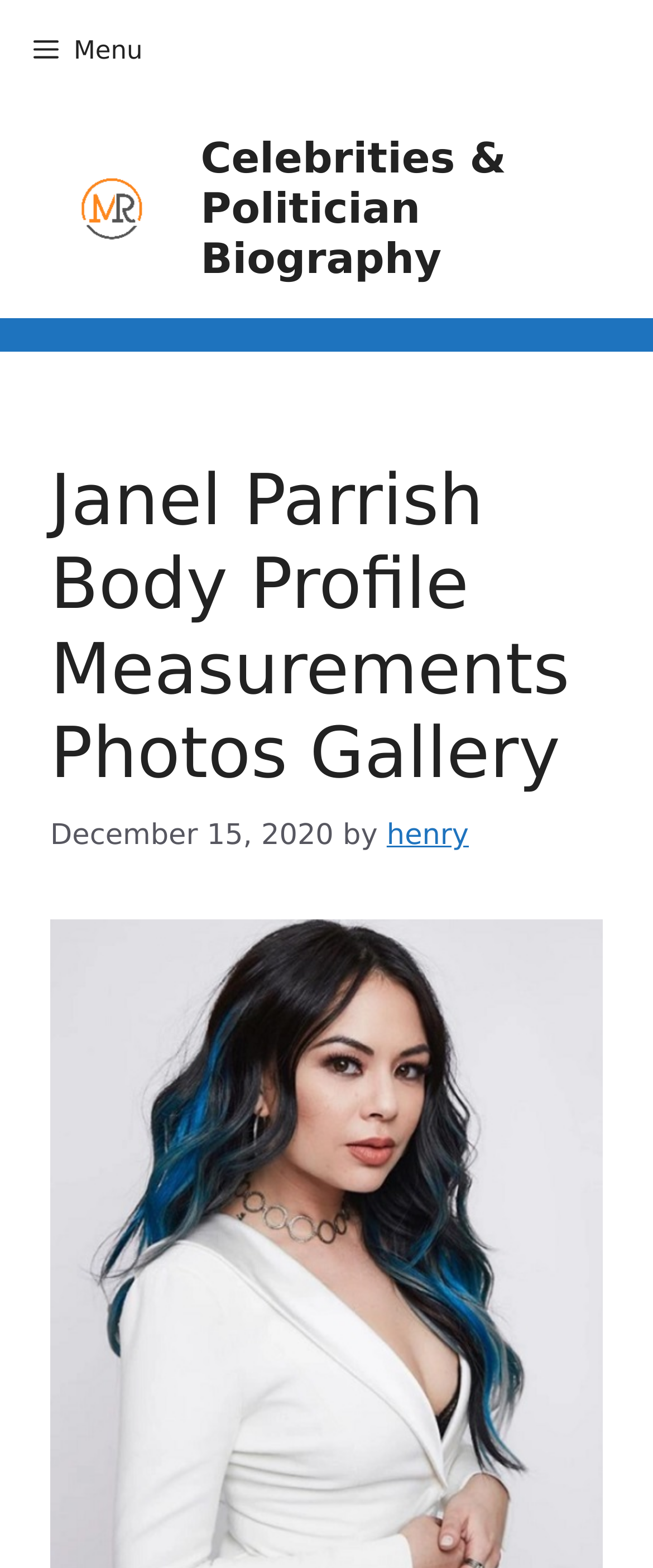Please find and generate the text of the main header of the webpage.

Janel Parrish Body Profile Measurements Photos Gallery